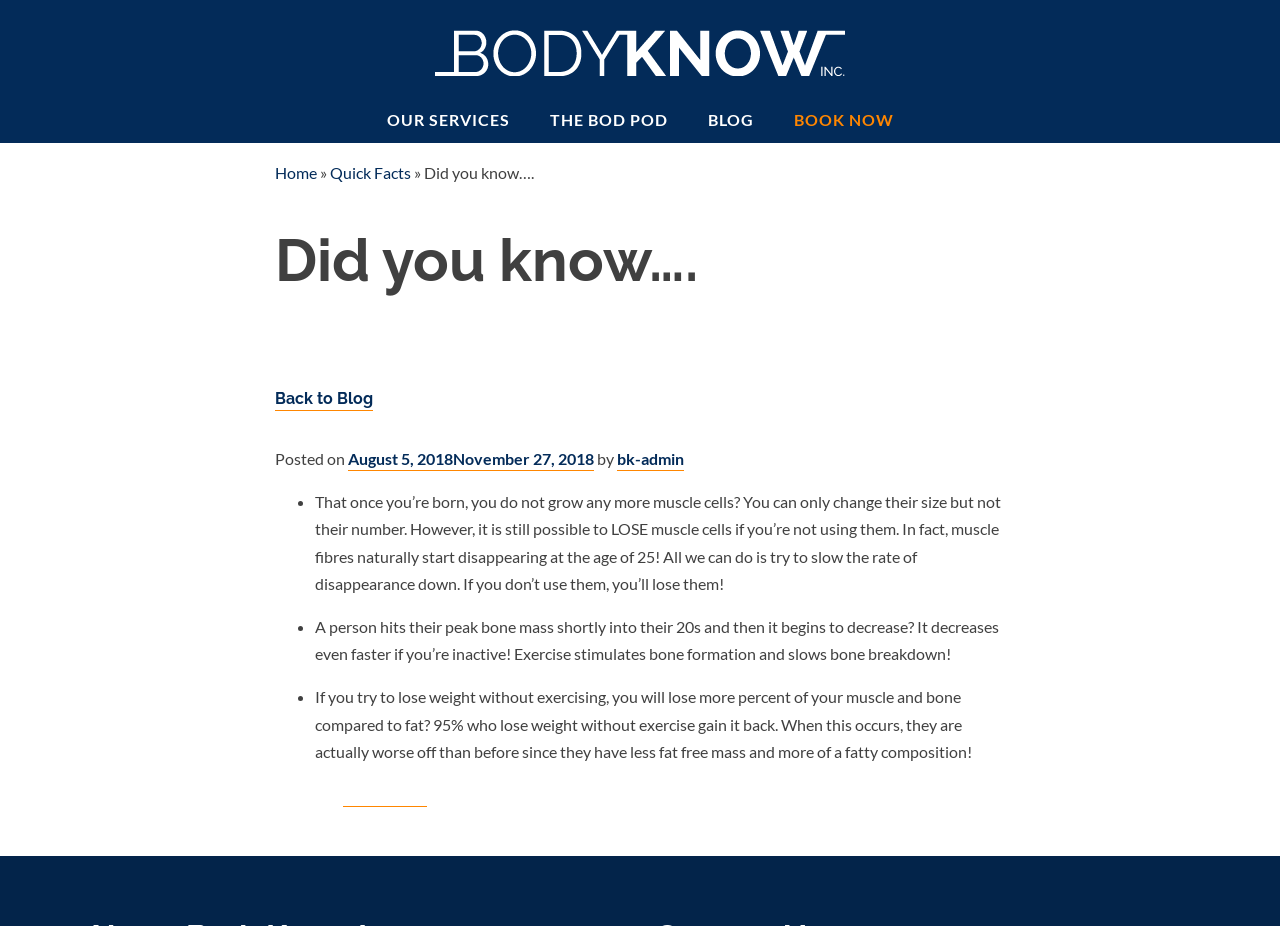Determine the bounding box coordinates for the area you should click to complete the following instruction: "Book an appointment".

[0.604, 0.104, 0.714, 0.155]